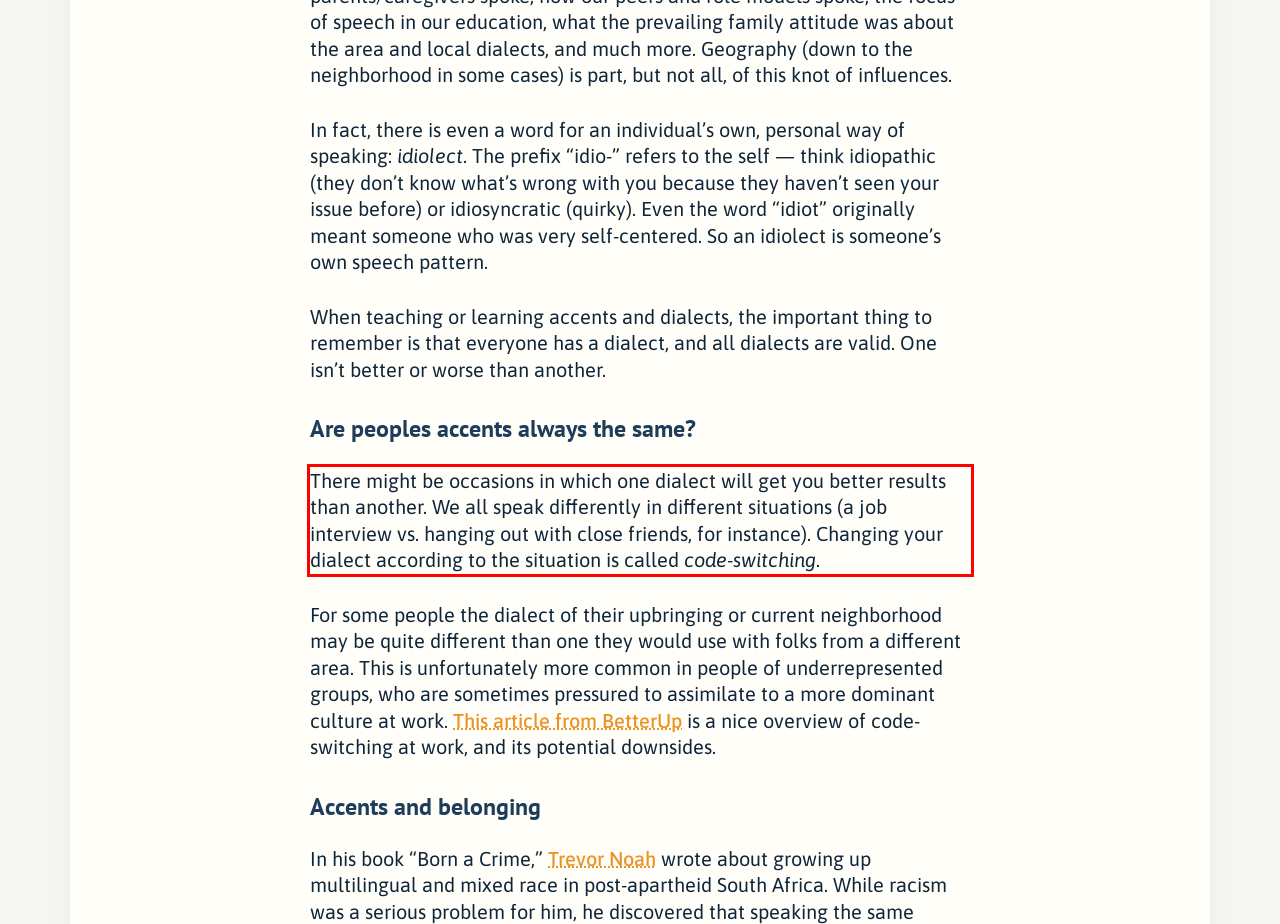Identify the text inside the red bounding box on the provided webpage screenshot by performing OCR.

There might be occasions in which one dialect will get you better results than another. We all speak differently in different situations (a job interview vs. hanging out with close friends, for instance). Changing your dialect according to the situation is called code-switching.